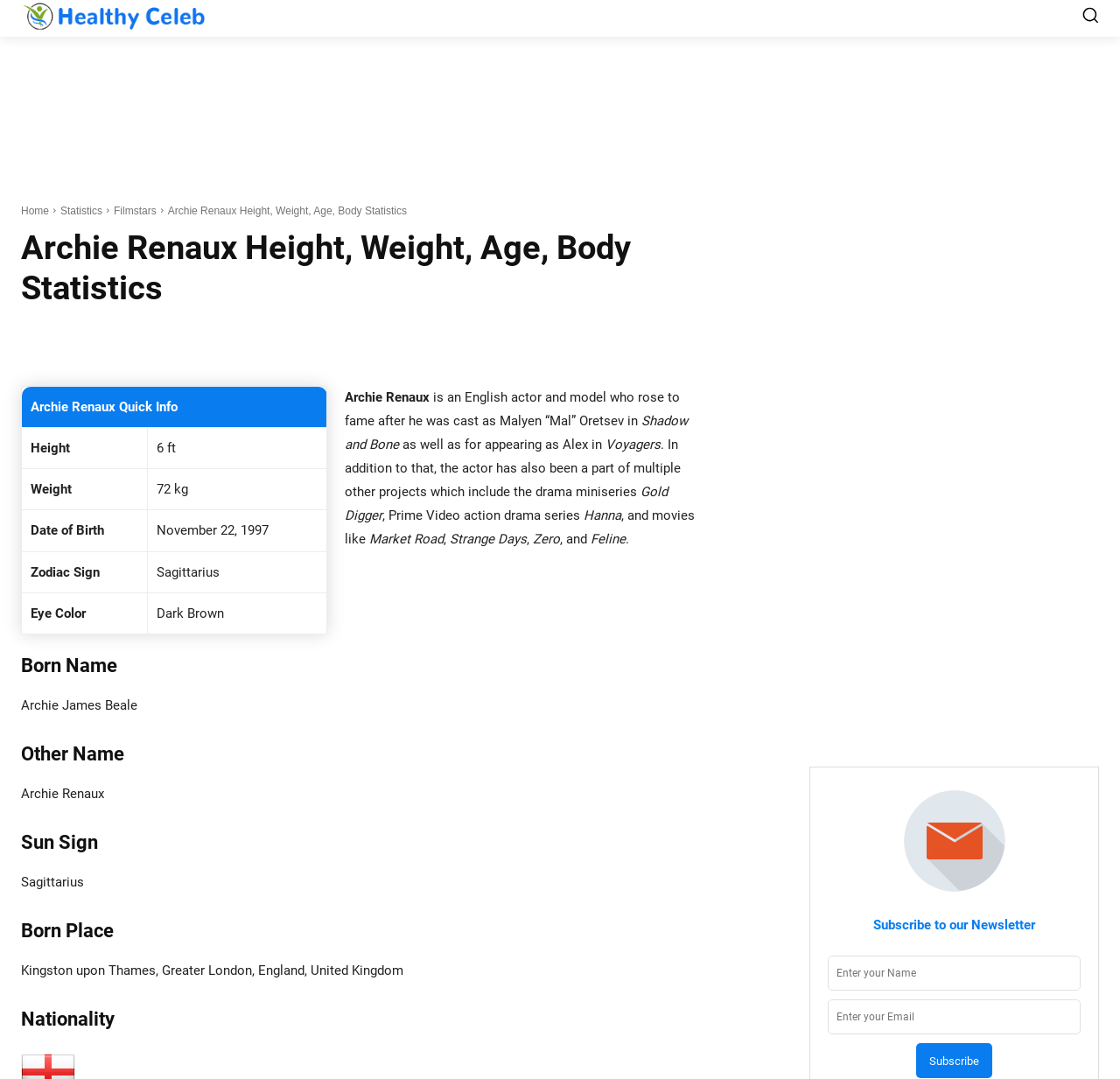Locate the bounding box coordinates of the element that should be clicked to execute the following instruction: "Click Muslim Central link".

None